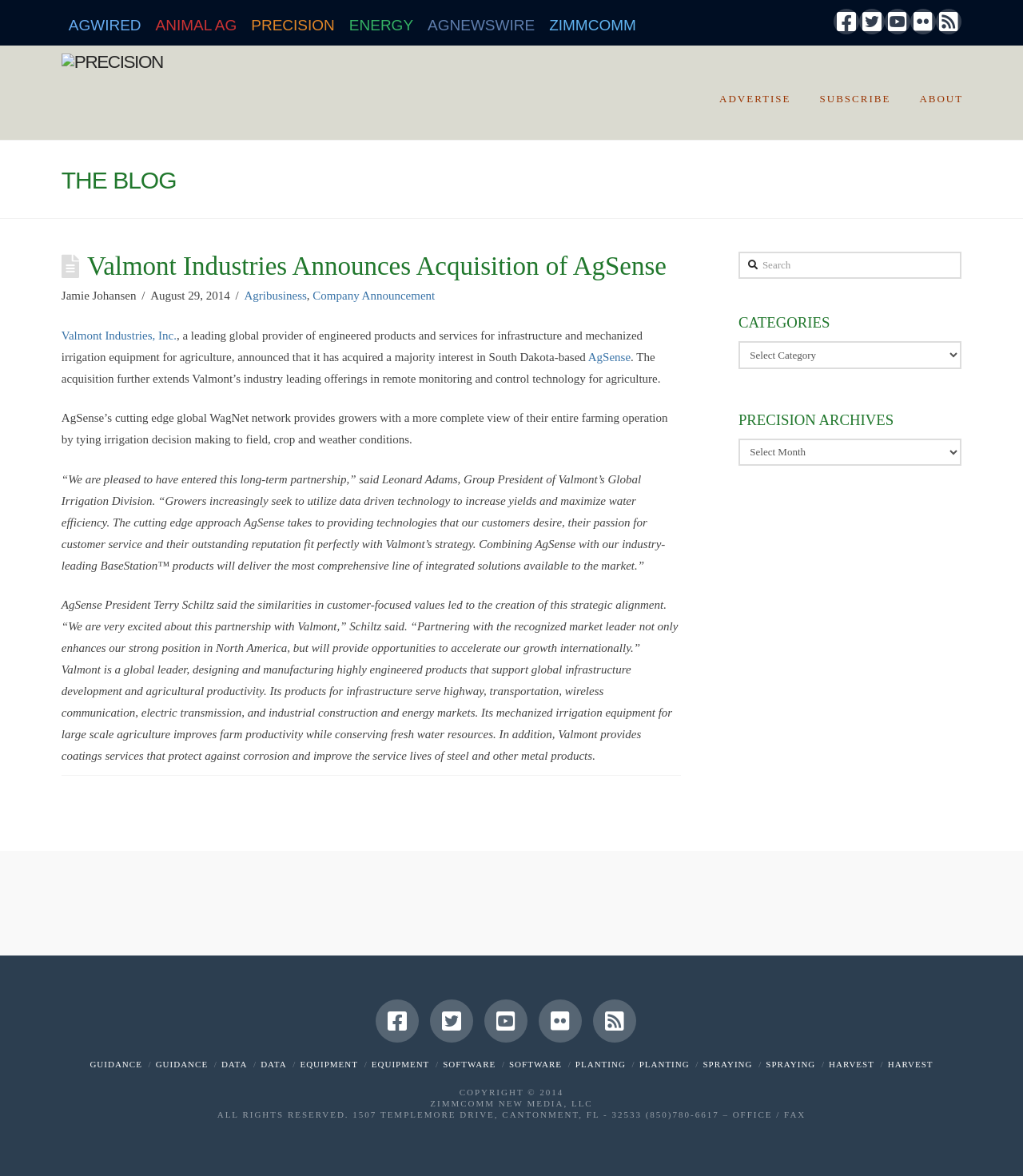Determine the bounding box coordinates for the area that needs to be clicked to fulfill this task: "Click on the 'AgSense' link". The coordinates must be given as four float numbers between 0 and 1, i.e., [left, top, right, bottom].

[0.575, 0.298, 0.616, 0.309]